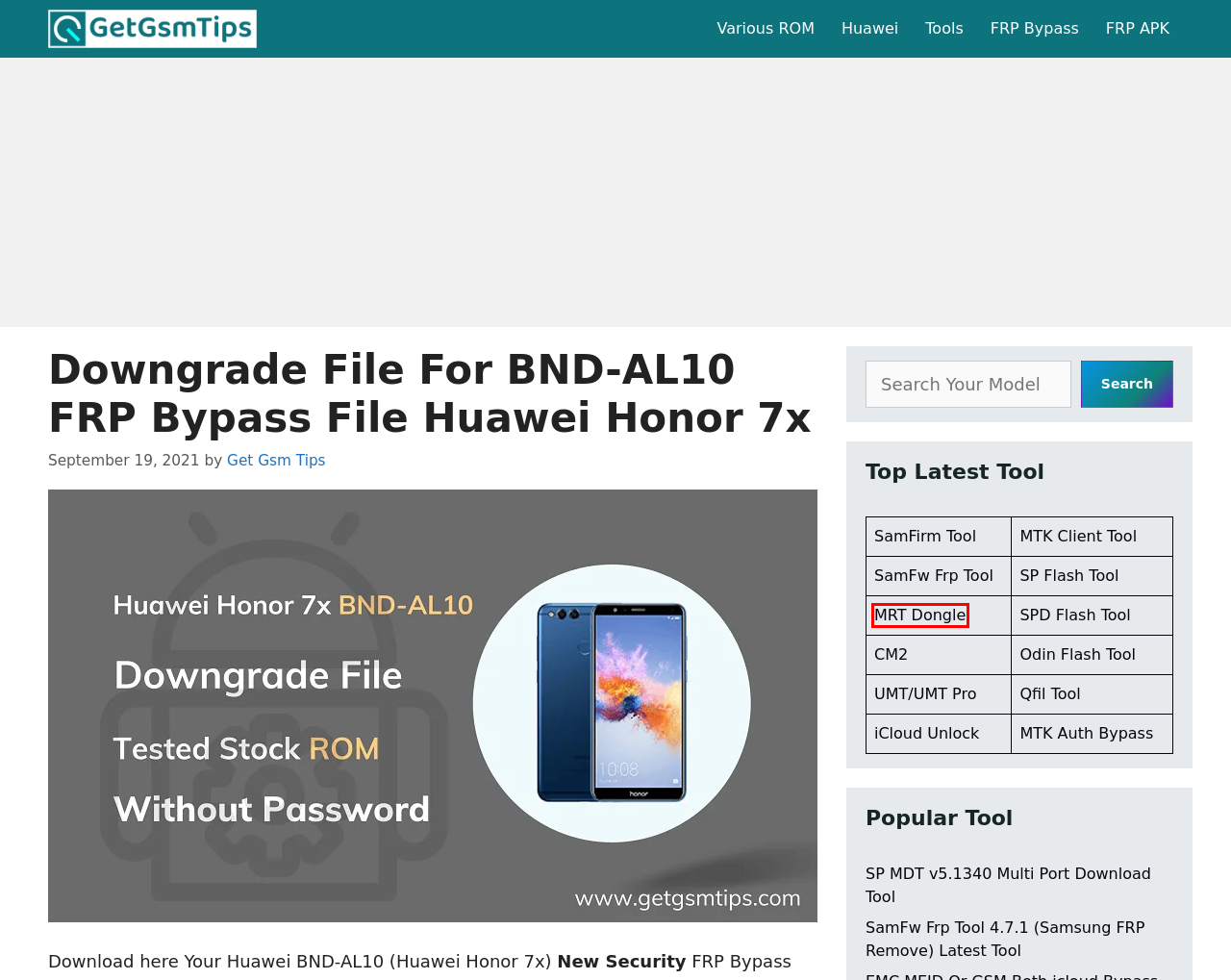Look at the given screenshot of a webpage with a red rectangle bounding box around a UI element. Pick the description that best matches the new webpage after clicking the element highlighted. The descriptions are:
A. Huawei
B. Download SPD Flash Tool (All versions) For Spreadtrum Flash tool
C. Download MCT MediaTek Bypass Tool | New MTK Auth Bypass Tool
D. SP MDT v5.1340 Multi Port Download Tool | Get Gsm Tips
E. Get Gsm Tips, Author at Get Gsm Tips
F. MRT Dongle
G. iCloud unlock tool
H. Download FRP Tools Free FRP Bypass APK PC Tools

F